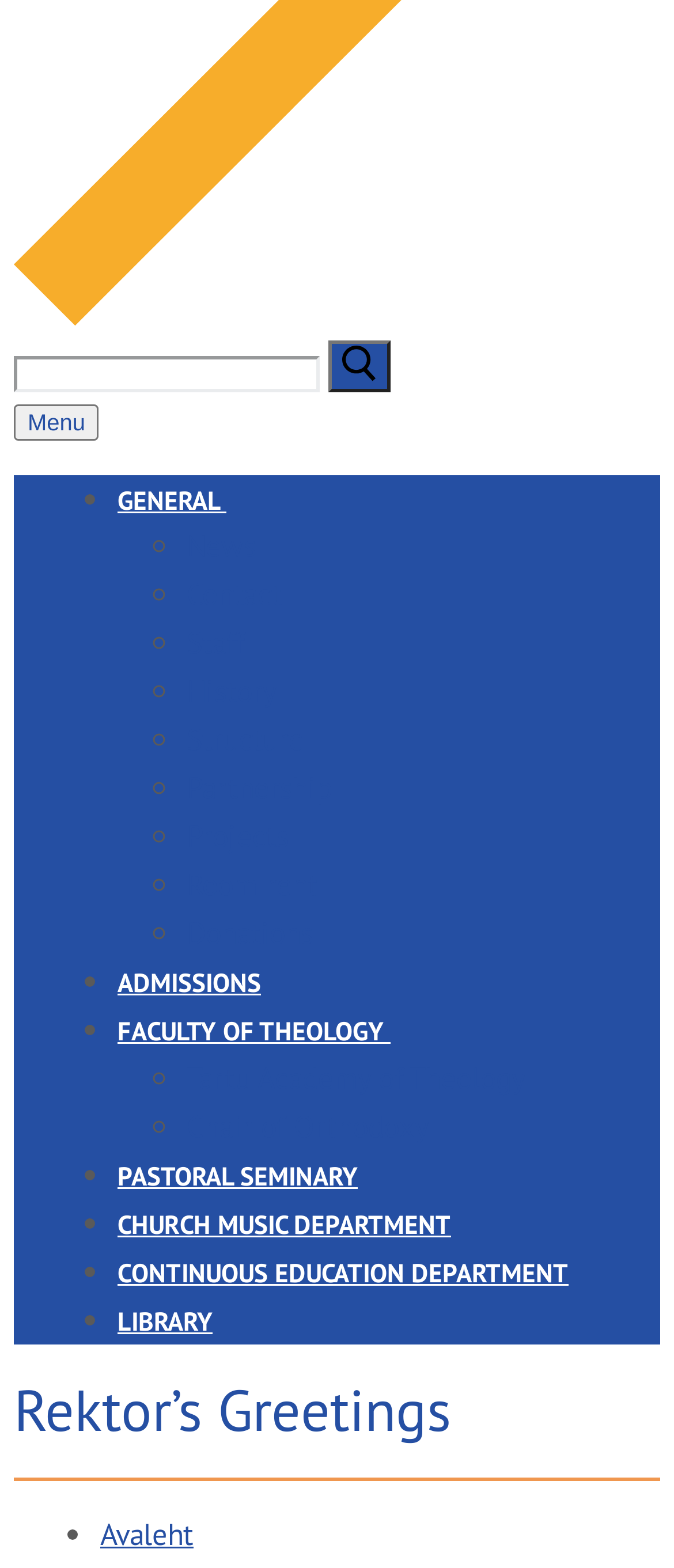Locate the UI element described by parent_node: Search for: aria-label="submit search" in the provided webpage screenshot. Return the bounding box coordinates in the format (top-left x, top-left y, bottom-right x, bottom-right y), ensuring all values are between 0 and 1.

[0.487, 0.217, 0.579, 0.251]